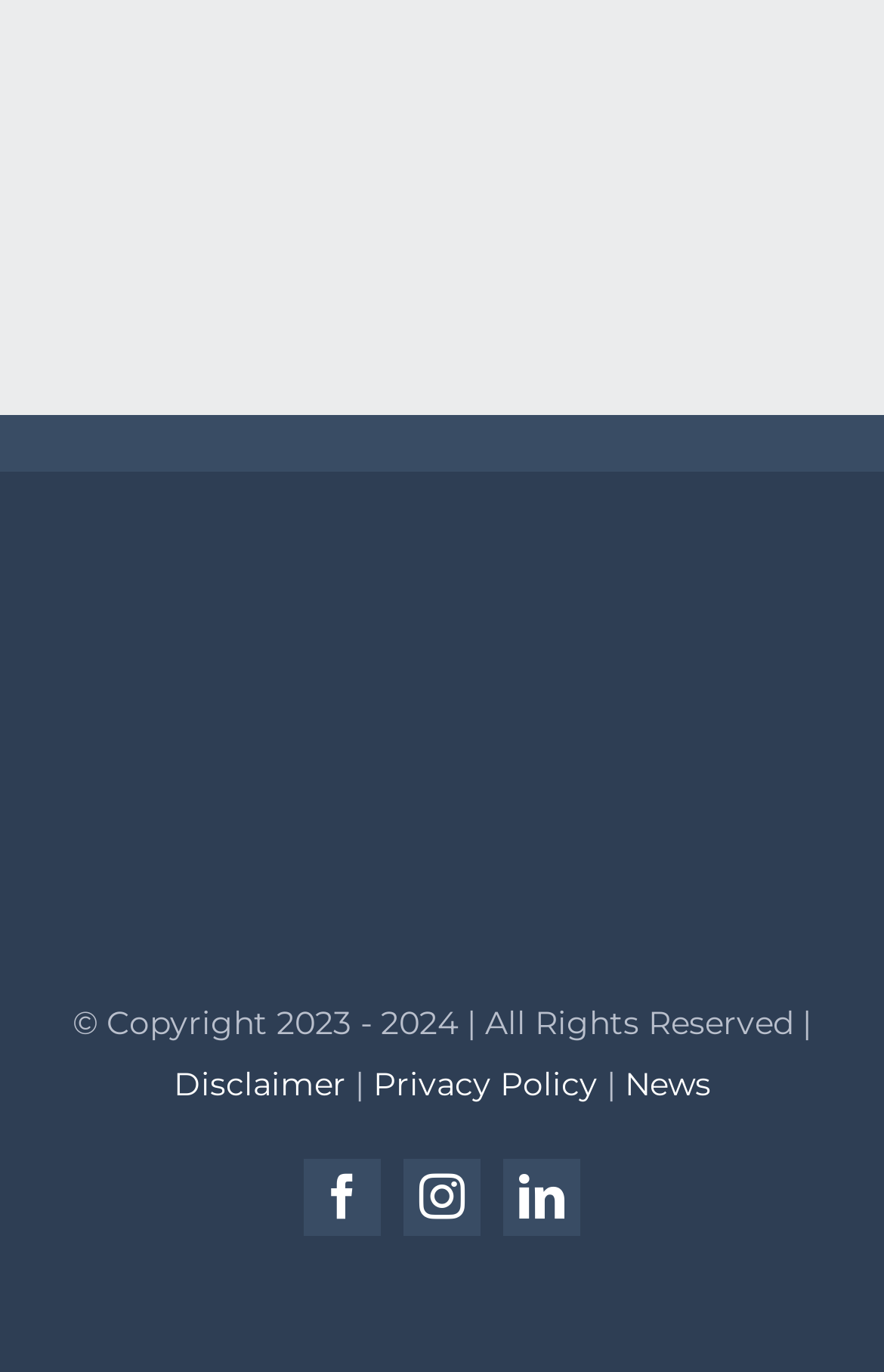Using the given element description, provide the bounding box coordinates (top-left x, top-left y, bottom-right x, bottom-right y) for the corresponding UI element in the screenshot: News

[0.706, 0.775, 0.804, 0.804]